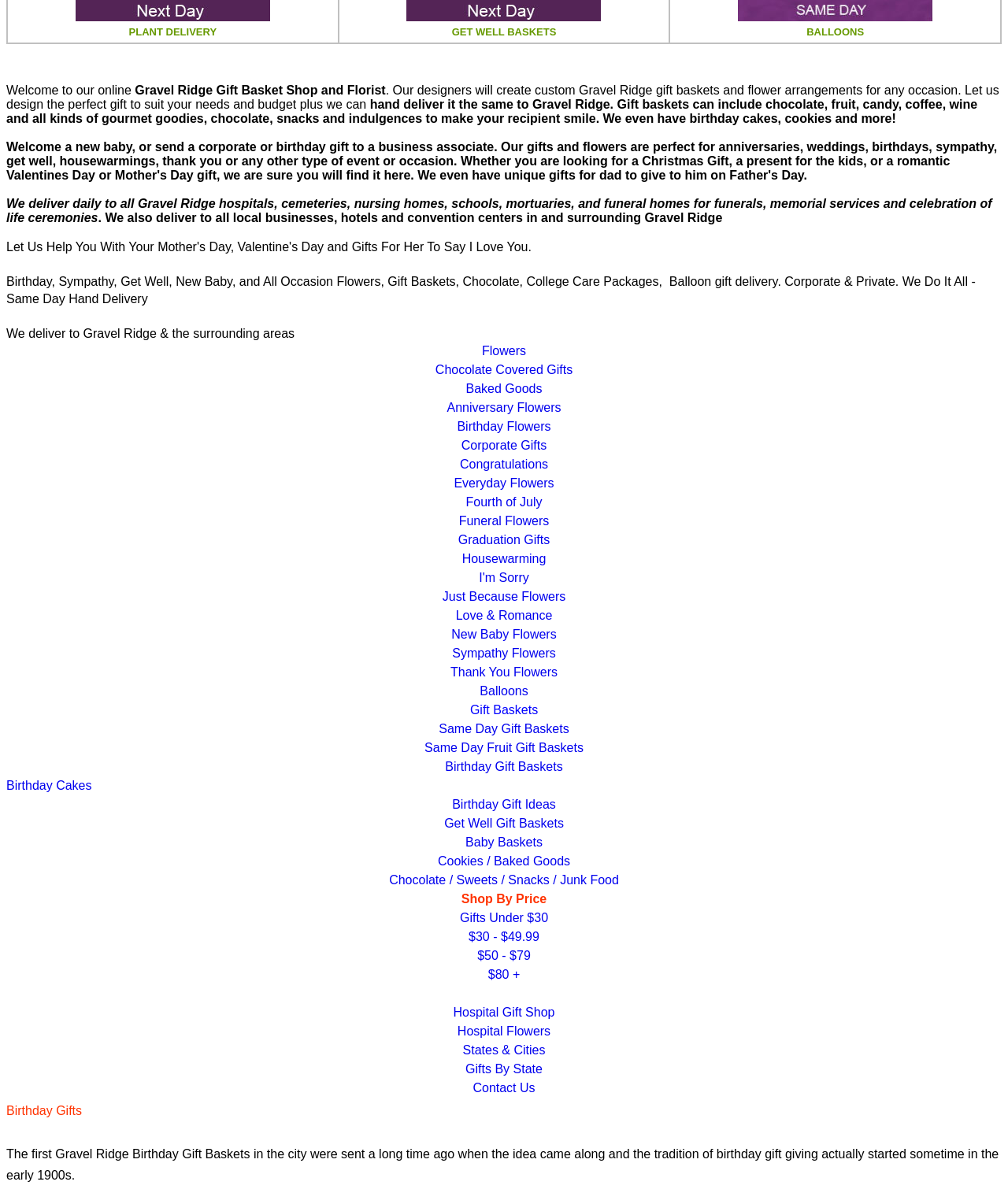Using the information in the image, give a comprehensive answer to the question: 
What types of gifts can be hand delivered?

I found the answer by reading the StaticText element that says 'Let us design the perfect gift to suit your needs and budget plus we can hand deliver it the same to Gravel Ridge. Gift baskets can include chocolate, fruit, candy, coffee, wine and all kinds of gourmet goodies, chocolate, snacks and indulgences to make your recipient smile.' which lists the types of gifts that can be hand delivered.